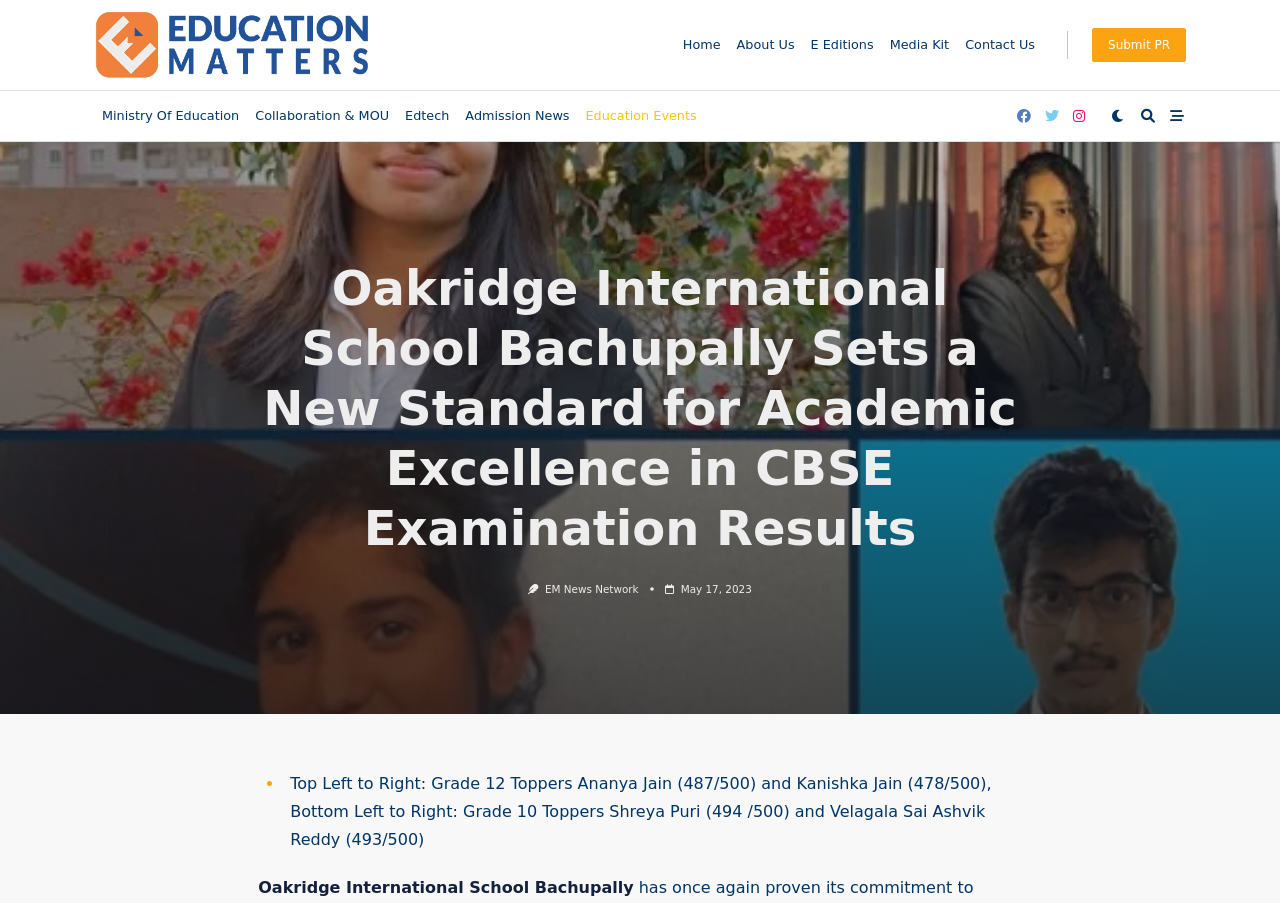Please respond in a single word or phrase: 
What is the purpose of the 'Submit PR' link?

To submit a press release